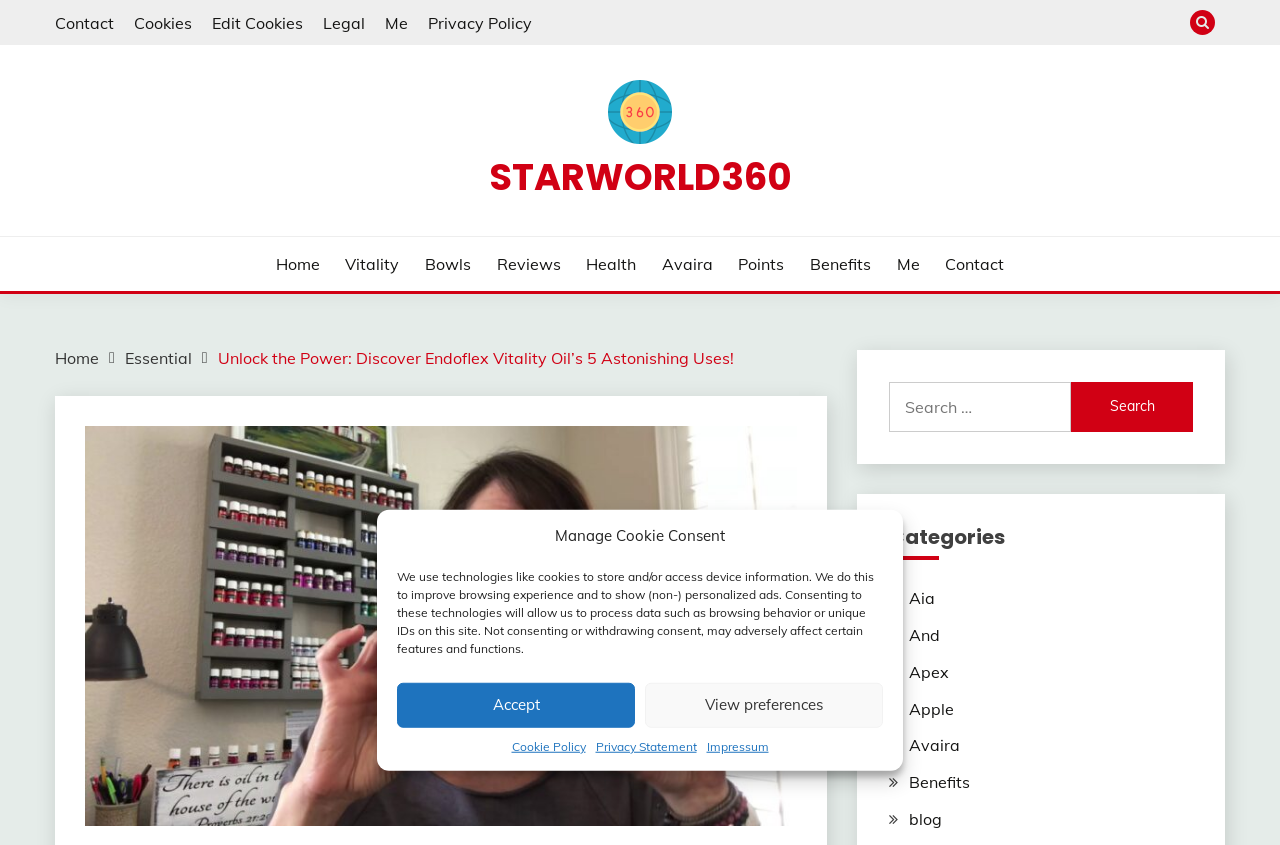Find the bounding box coordinates for the HTML element described as: "Privacy Statement". The coordinates should consist of four float values between 0 and 1, i.e., [left, top, right, bottom].

[0.465, 0.872, 0.544, 0.894]